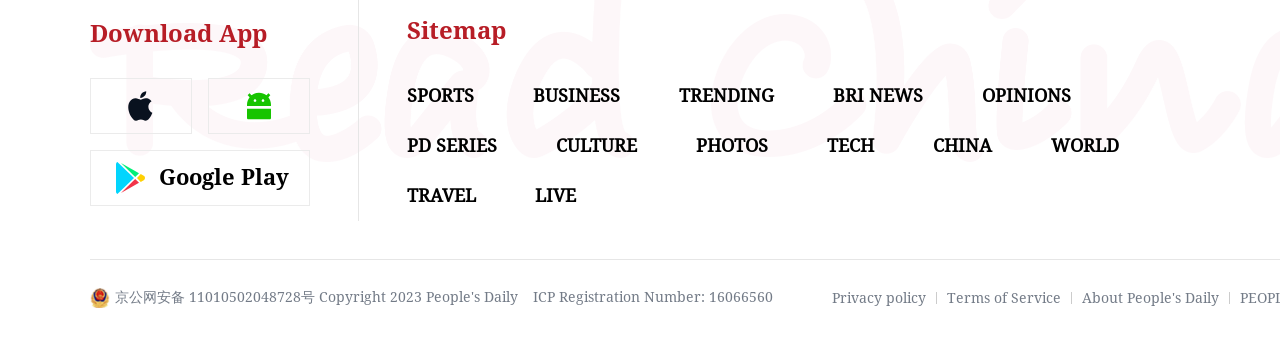Determine the bounding box coordinates of the region that needs to be clicked to achieve the task: "Download the app".

[0.07, 0.06, 0.209, 0.142]